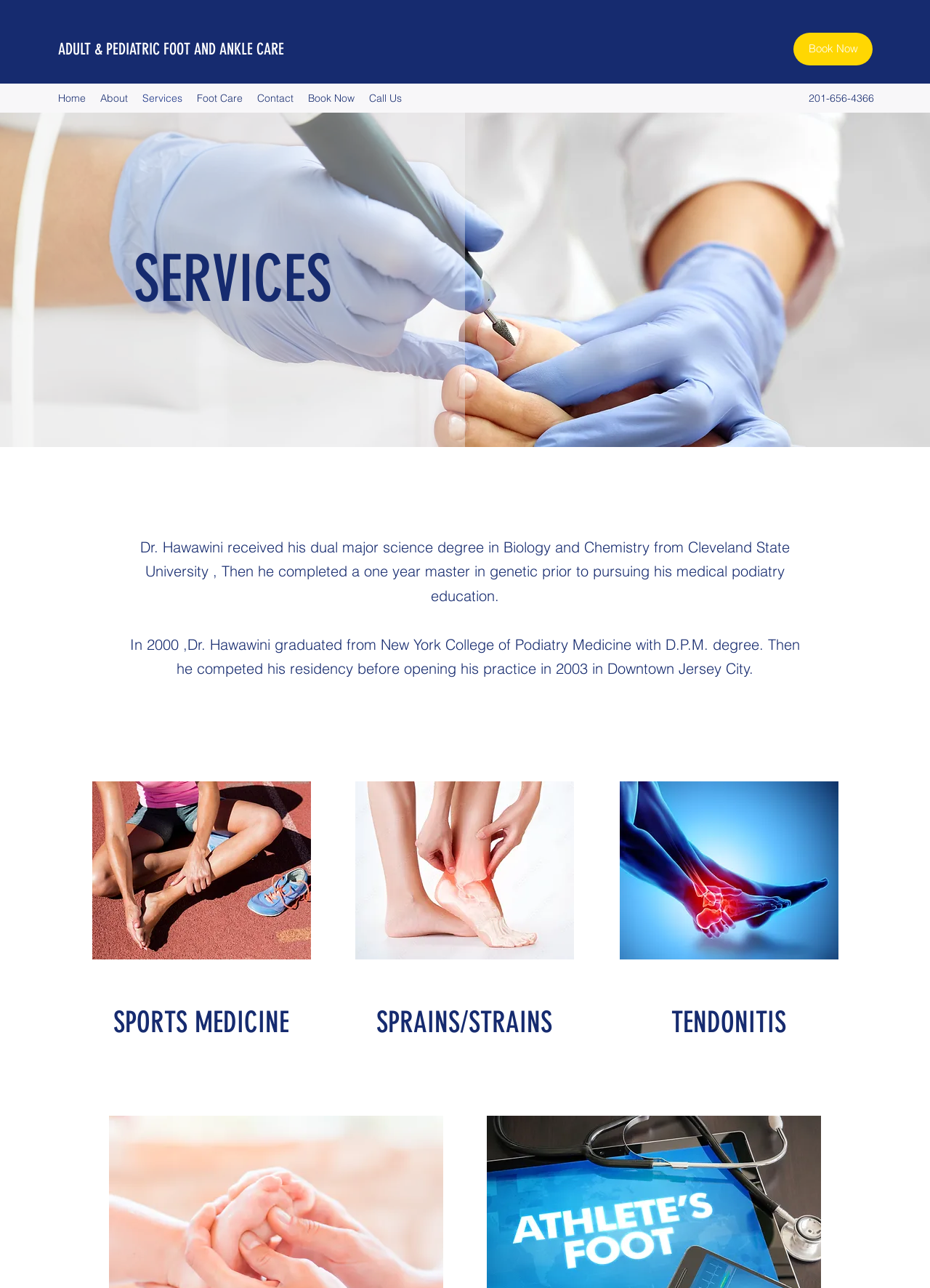Bounding box coordinates are specified in the format (top-left x, top-left y, bottom-right x, bottom-right y). All values are floating point numbers bounded between 0 and 1. Please provide the bounding box coordinate of the region this sentence describes: Fireworks

None